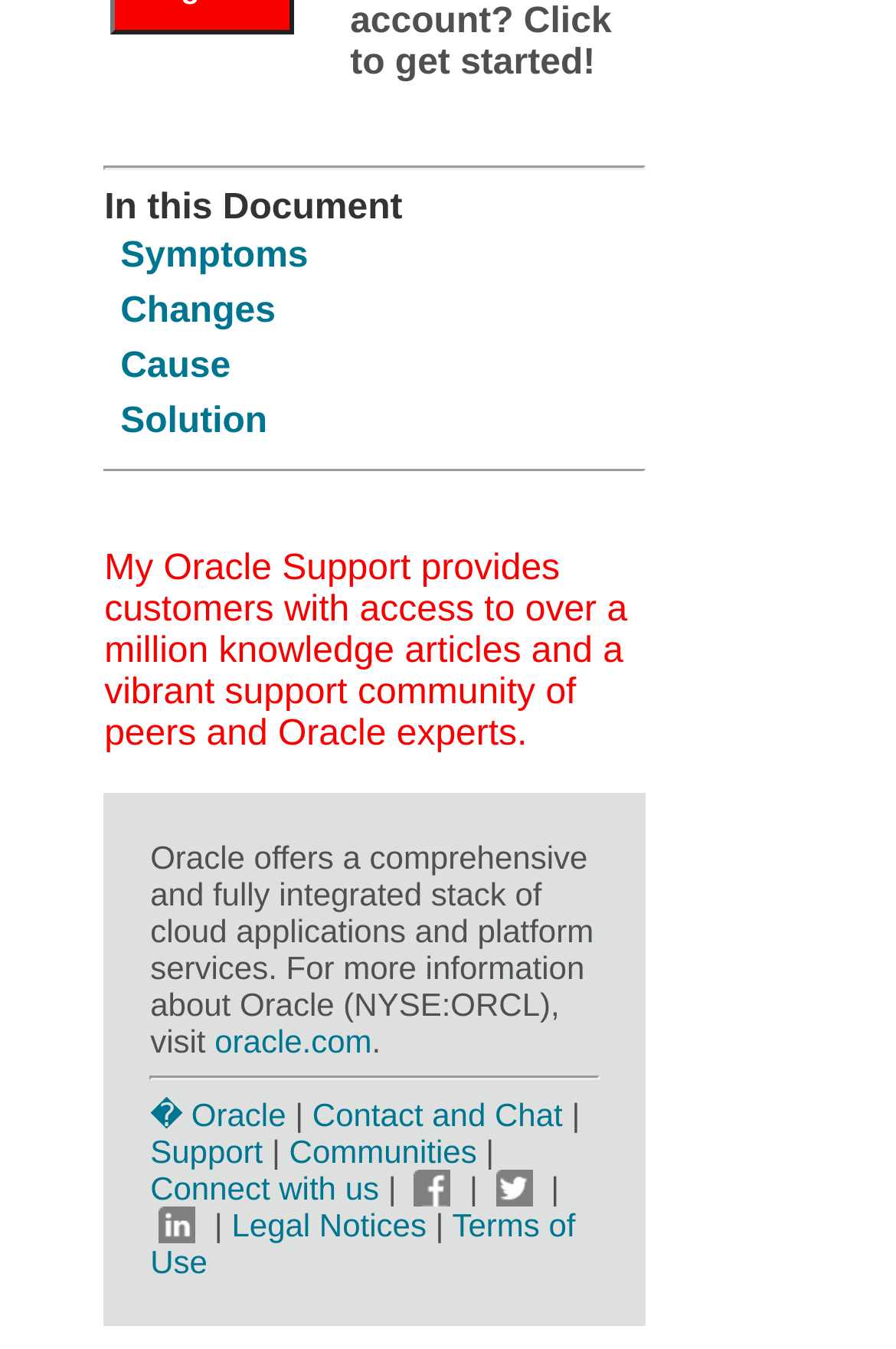Please determine the bounding box coordinates of the clickable area required to carry out the following instruction: "Click on Symptoms". The coordinates must be four float numbers between 0 and 1, represented as [left, top, right, bottom].

[0.134, 0.176, 0.344, 0.205]